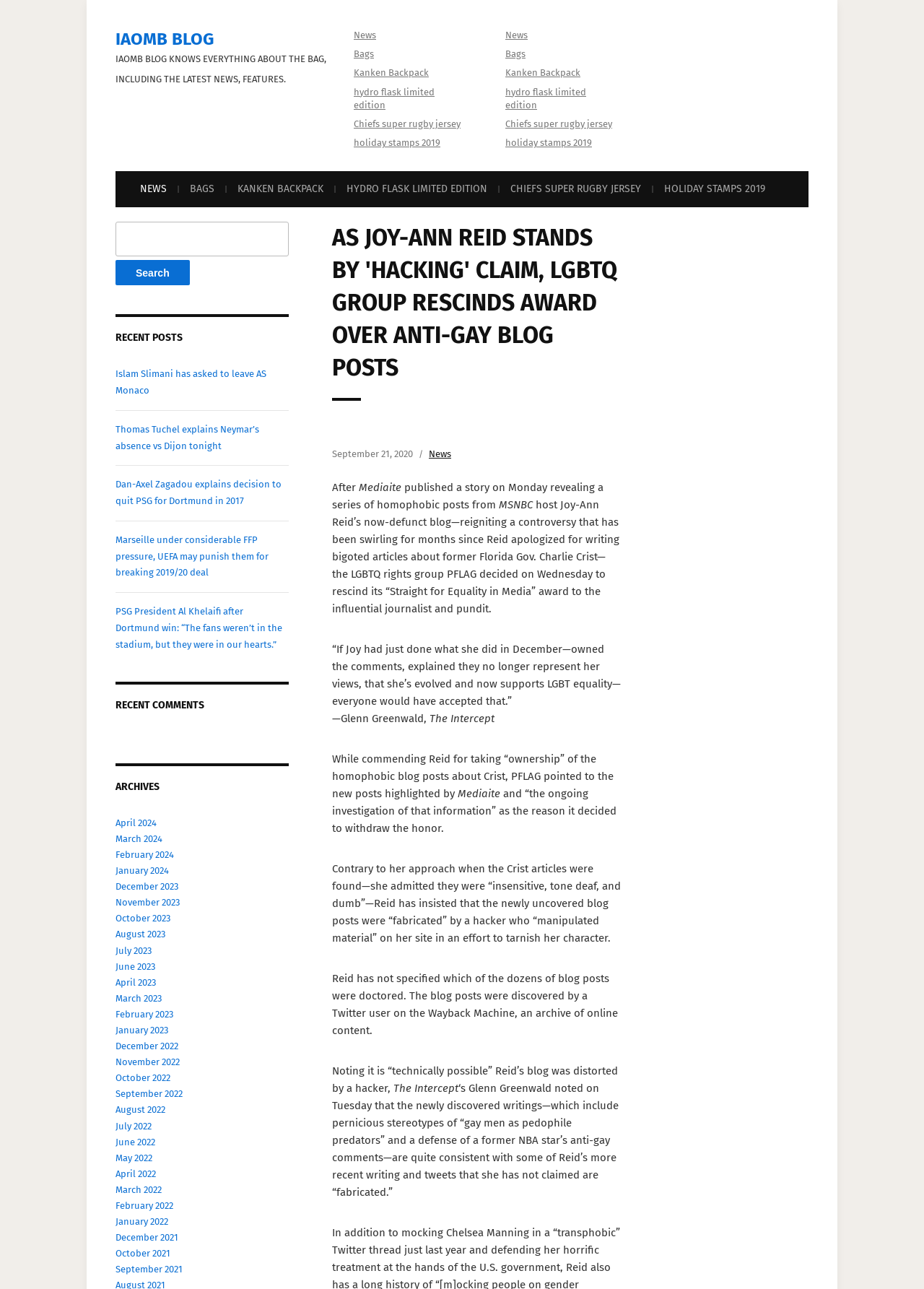What is the name of the blog? Based on the image, give a response in one word or a short phrase.

IAOMB BLOG